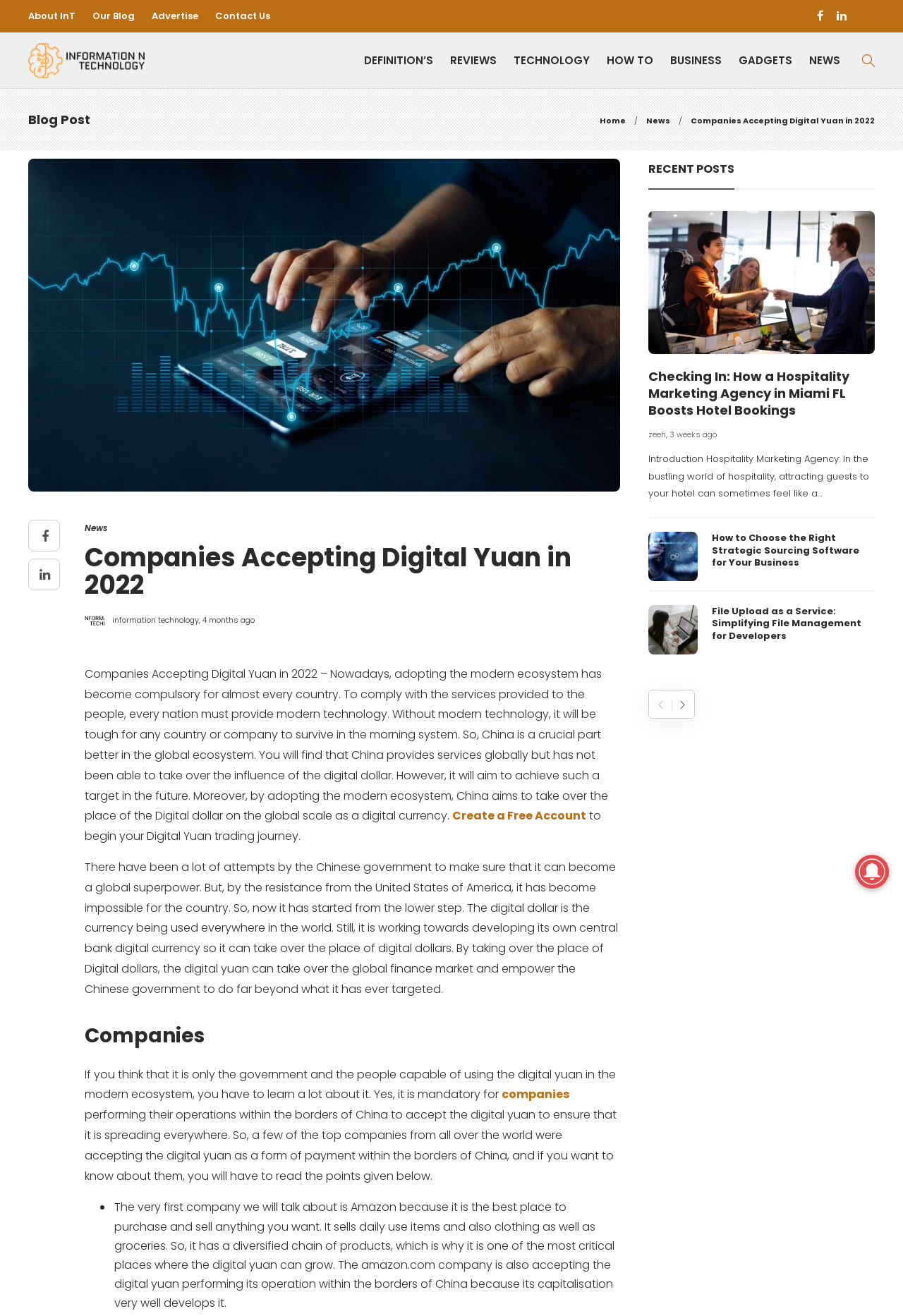Based on the element description News, identify the bounding box of the UI element in the given webpage screenshot. The coordinates should be in the format (top-left x, top-left y, bottom-right x, bottom-right y) and must be between 0 and 1.

[0.716, 0.087, 0.742, 0.096]